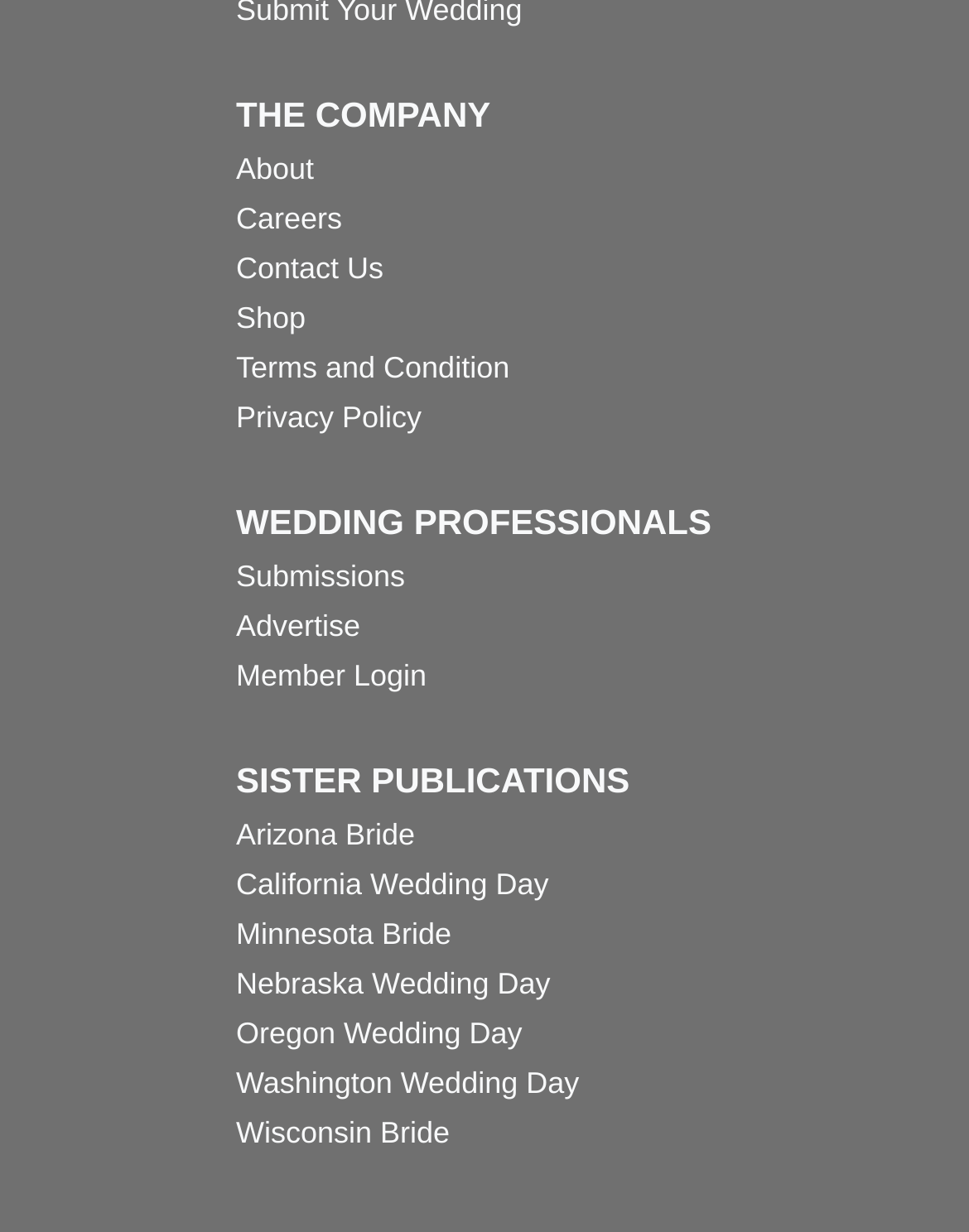Pinpoint the bounding box coordinates of the area that must be clicked to complete this instruction: "Learn about careers".

[0.244, 0.158, 0.756, 0.198]